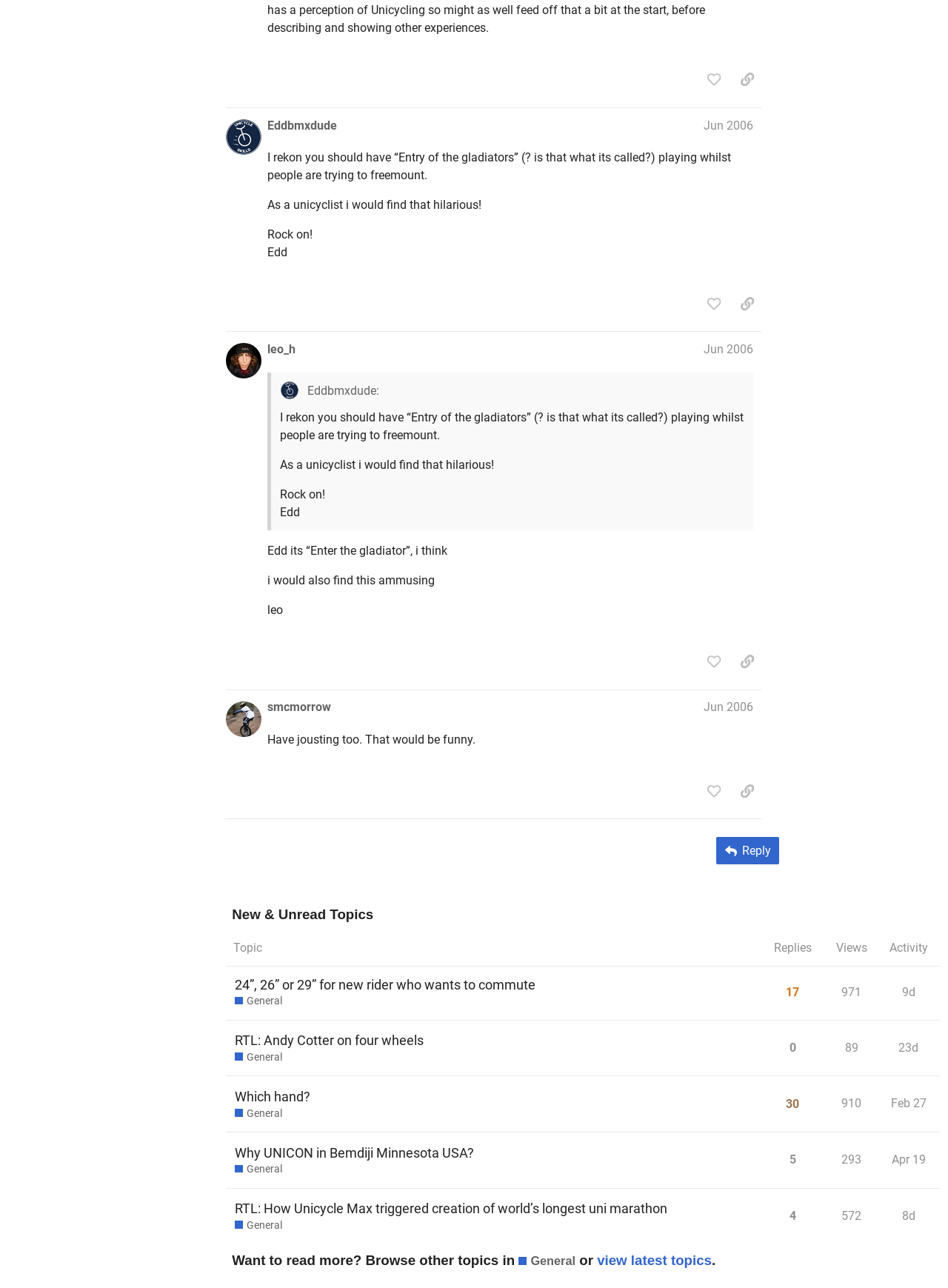Given the webpage screenshot, identify the bounding box of the UI element that matches this description: "Software Development".

None